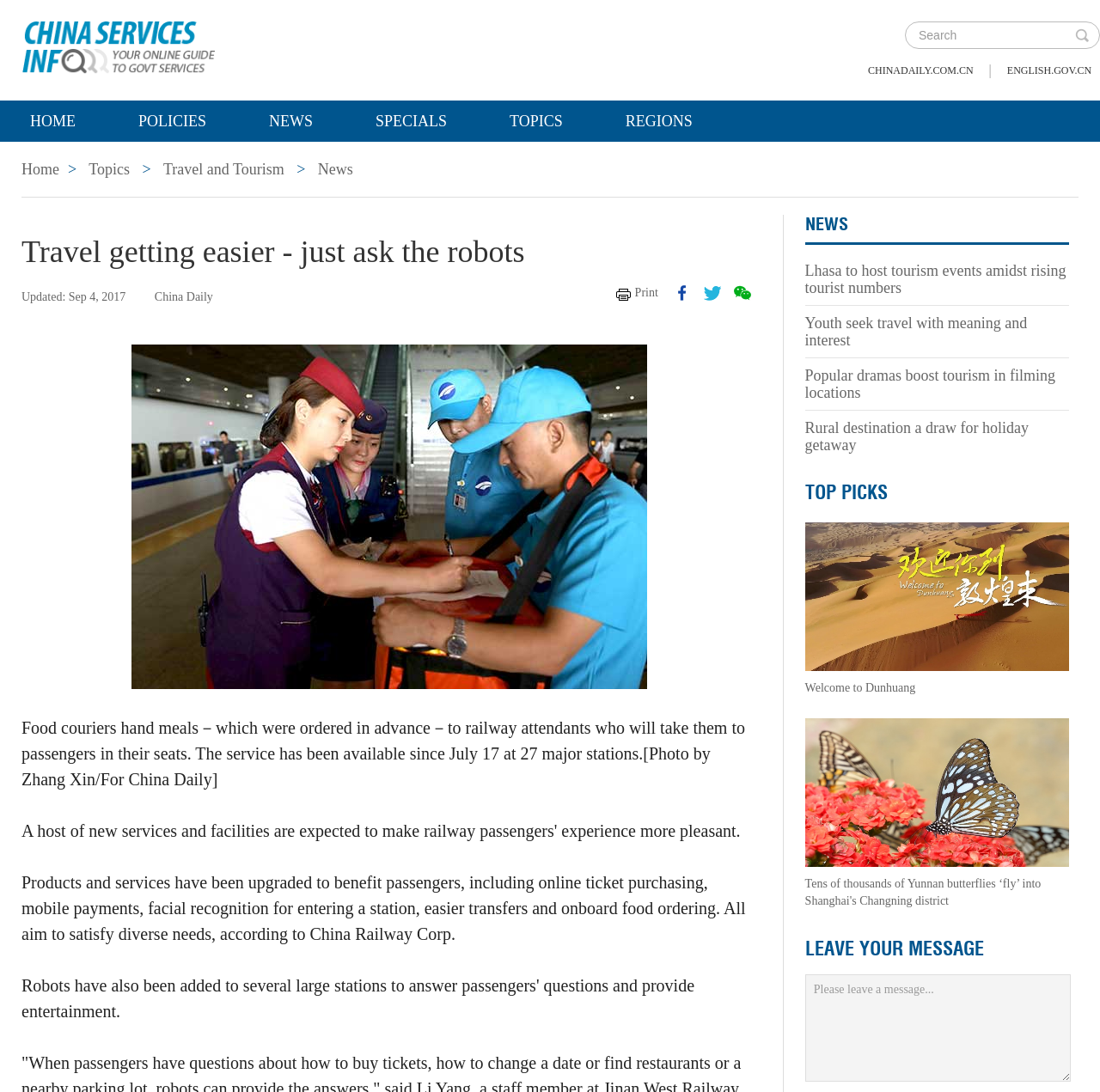Please locate the bounding box coordinates of the element that should be clicked to complete the given instruction: "Leave a message".

[0.732, 0.892, 0.973, 0.991]